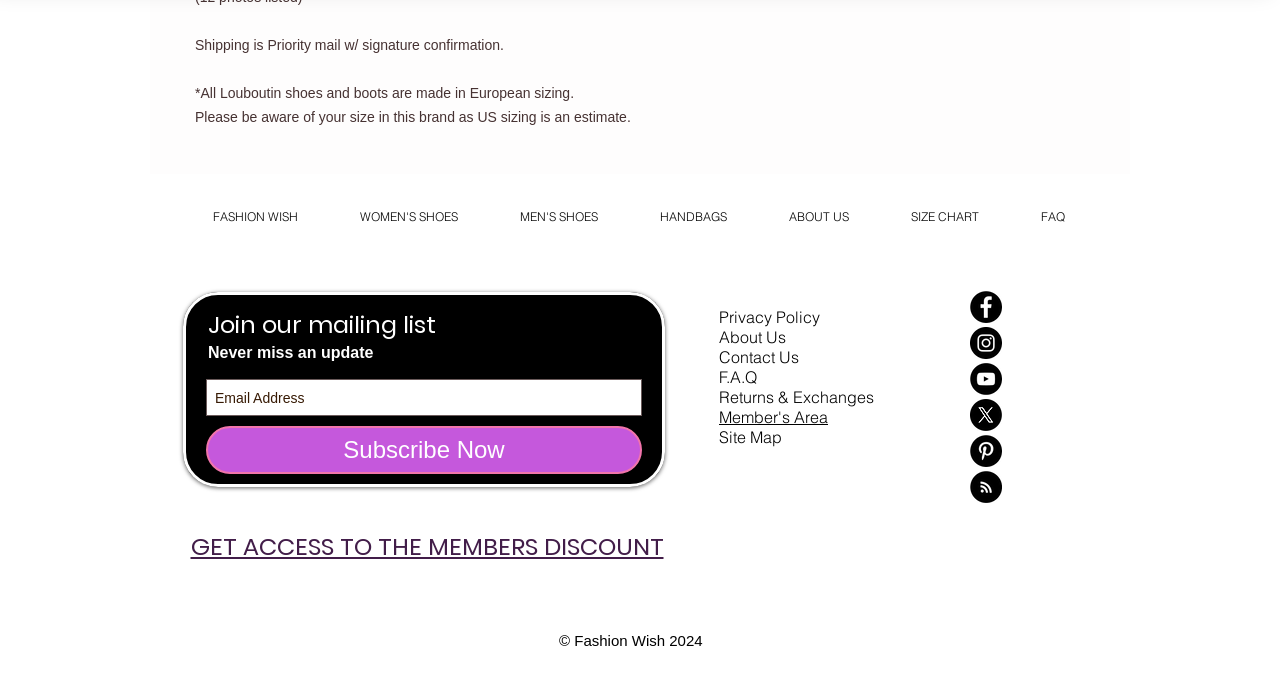Based on the element description: "Log In / Sign Up", identify the UI element and provide its bounding box coordinates. Use four float numbers between 0 and 1, [left, top, right, bottom].

None